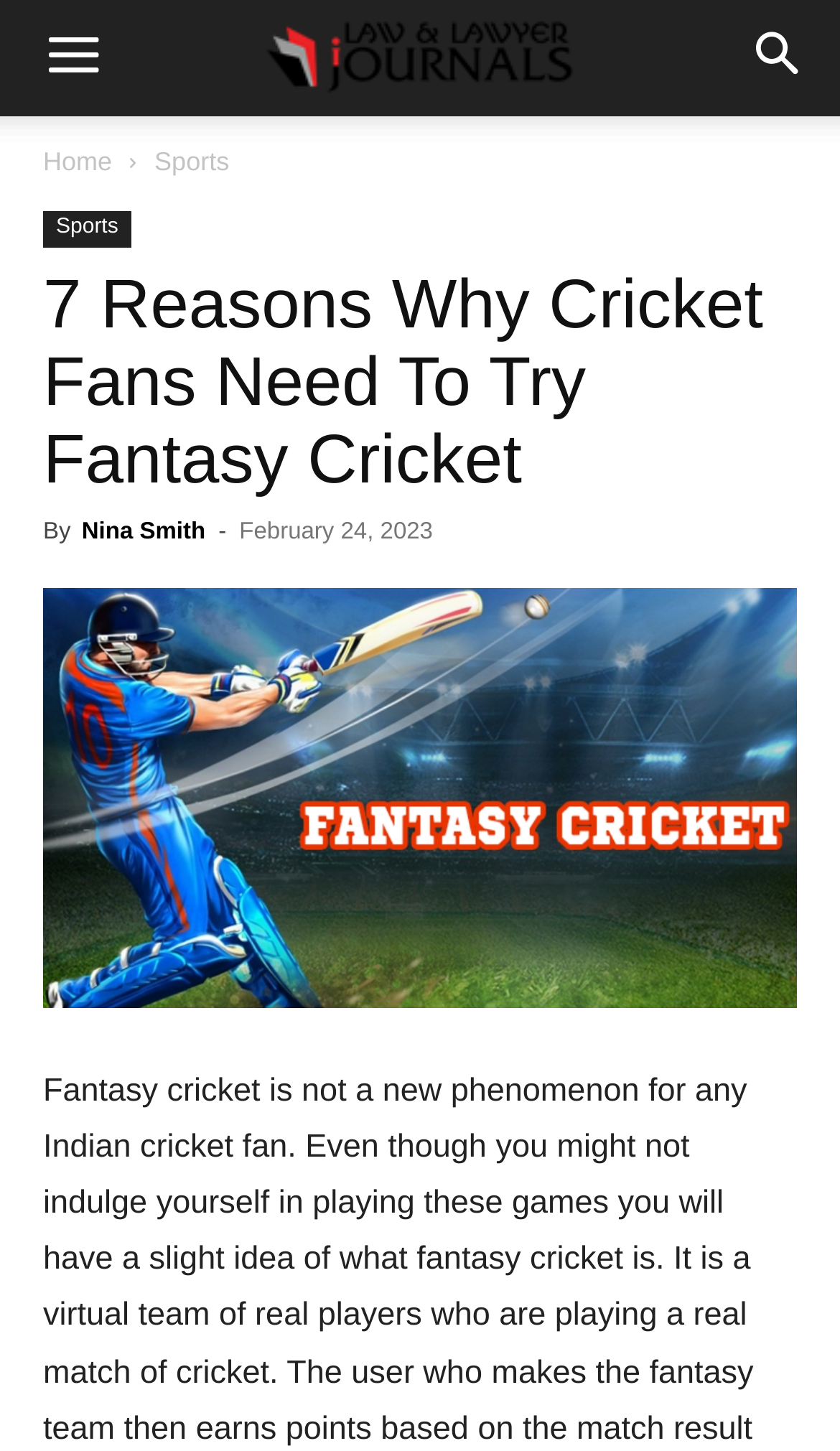What is the type of image on the webpage?
Using the image, give a concise answer in the form of a single word or short phrase.

Unknown